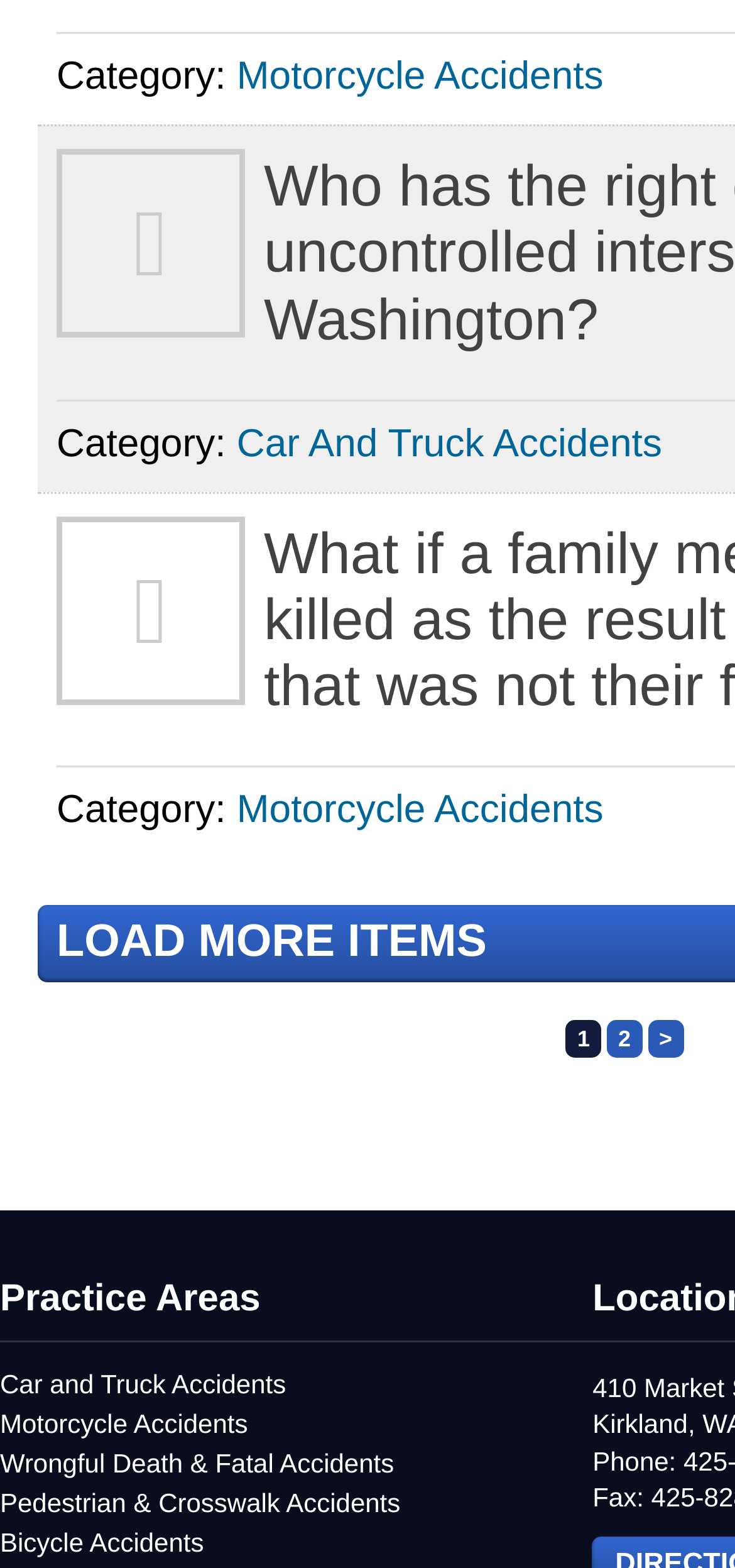Please give the bounding box coordinates of the area that should be clicked to fulfill the following instruction: "Click on Car And Truck Accidents". The coordinates should be in the format of four float numbers from 0 to 1, i.e., [left, top, right, bottom].

[0.322, 0.269, 0.901, 0.297]